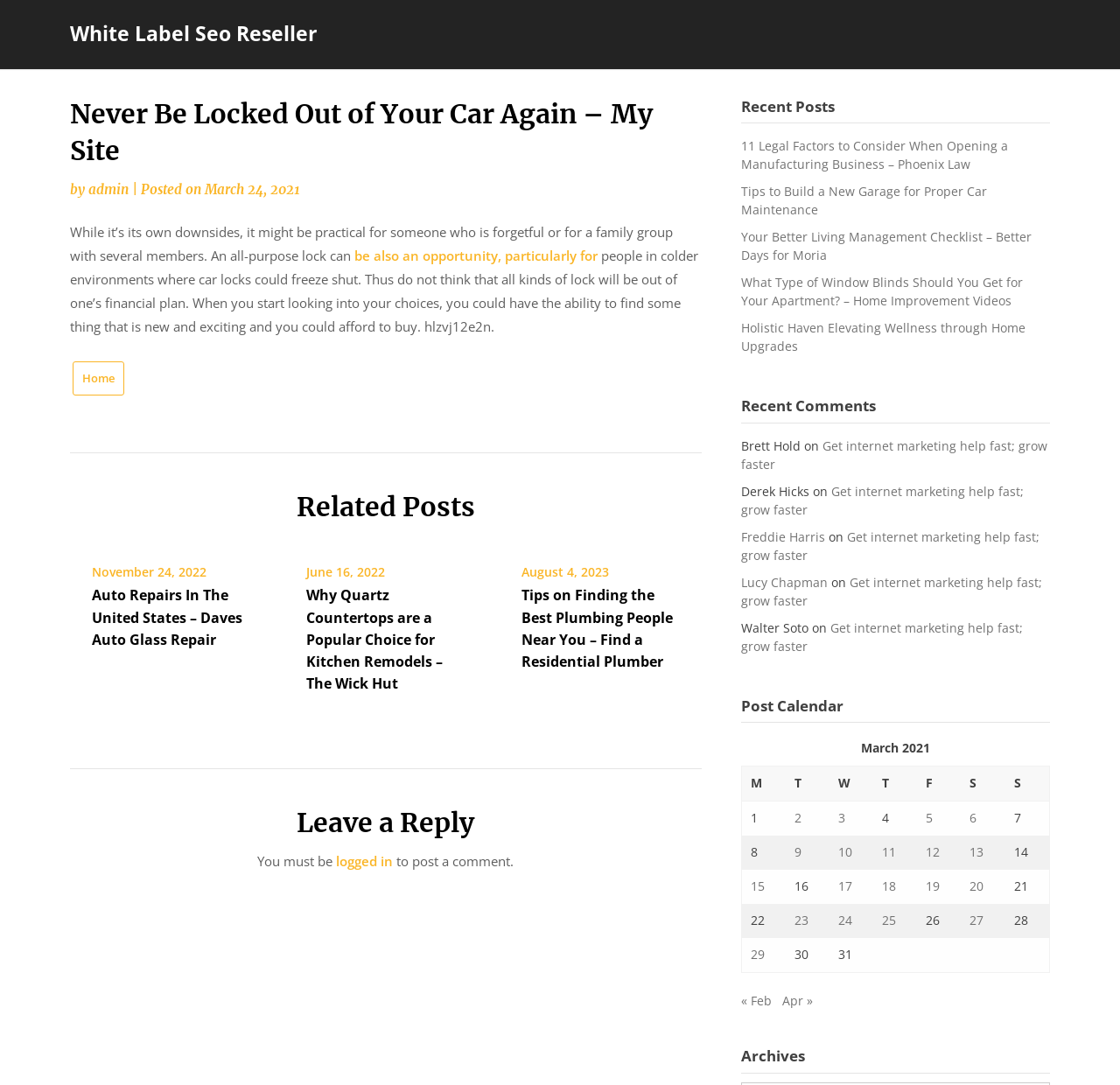Identify the bounding box coordinates of the element to click to follow this instruction: 'Check the 'Post Calendar' for March 2021'. Ensure the coordinates are four float values between 0 and 1, provided as [left, top, right, bottom].

[0.661, 0.675, 0.937, 0.897]